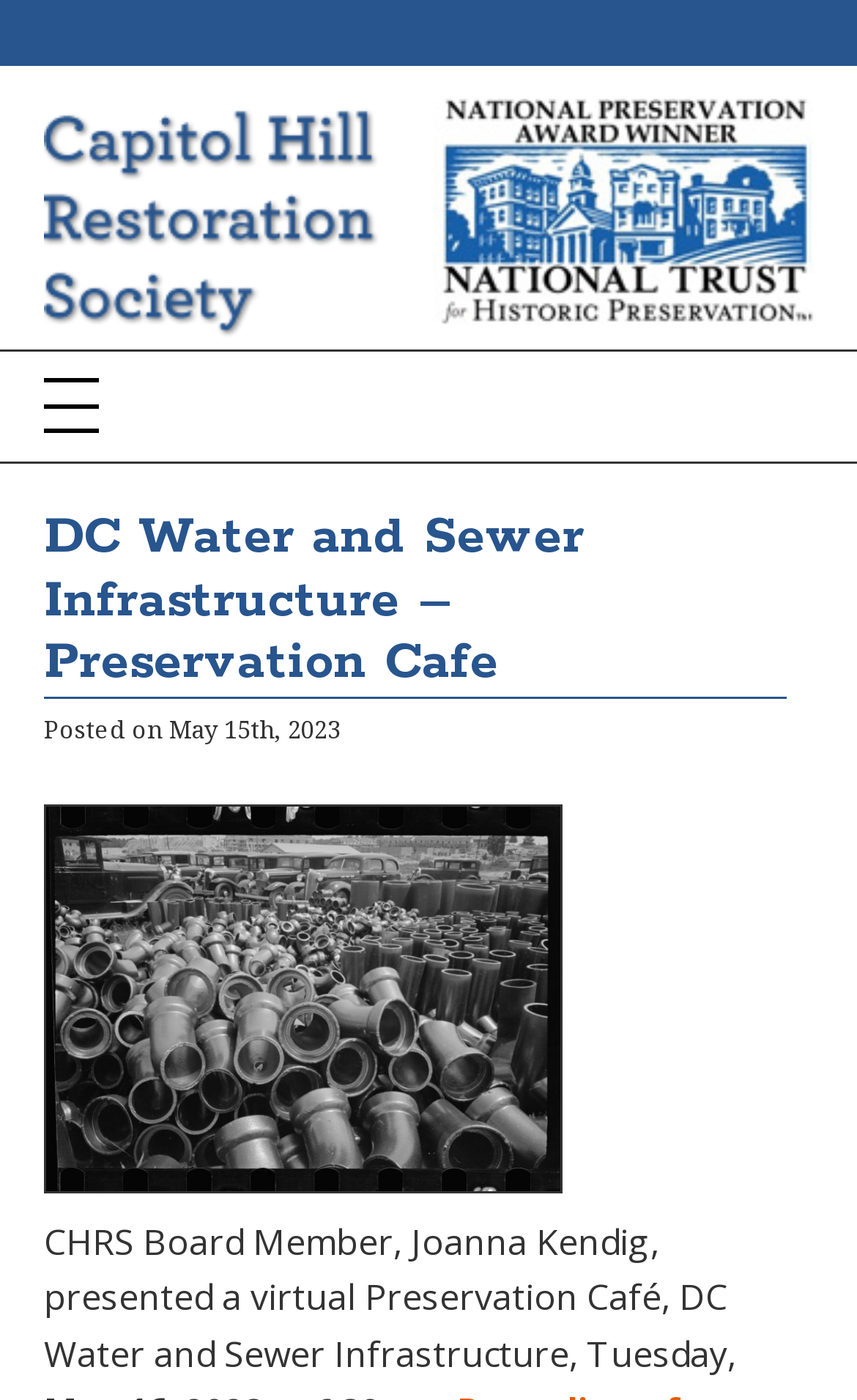Using the element description: "parent_node: Home", determine the bounding box coordinates. The coordinates should be in the format [left, top, right, bottom], with values between 0 and 1.

[0.051, 0.27, 0.115, 0.309]